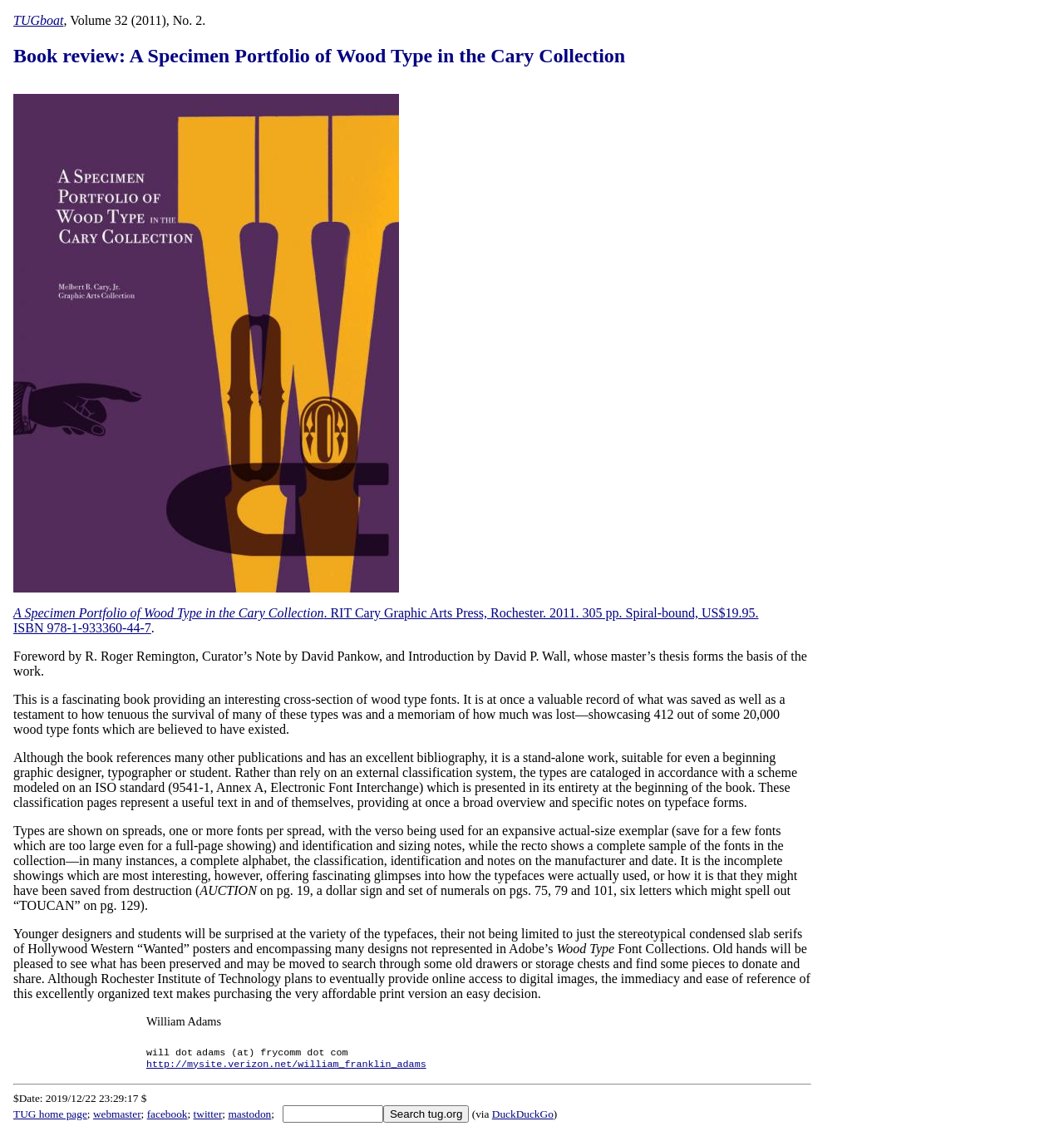Locate the bounding box coordinates of the clickable region necessary to complete the following instruction: "View the image of the book". Provide the coordinates in the format of four float numbers between 0 and 1, i.e., [left, top, right, bottom].

[0.012, 0.083, 0.375, 0.522]